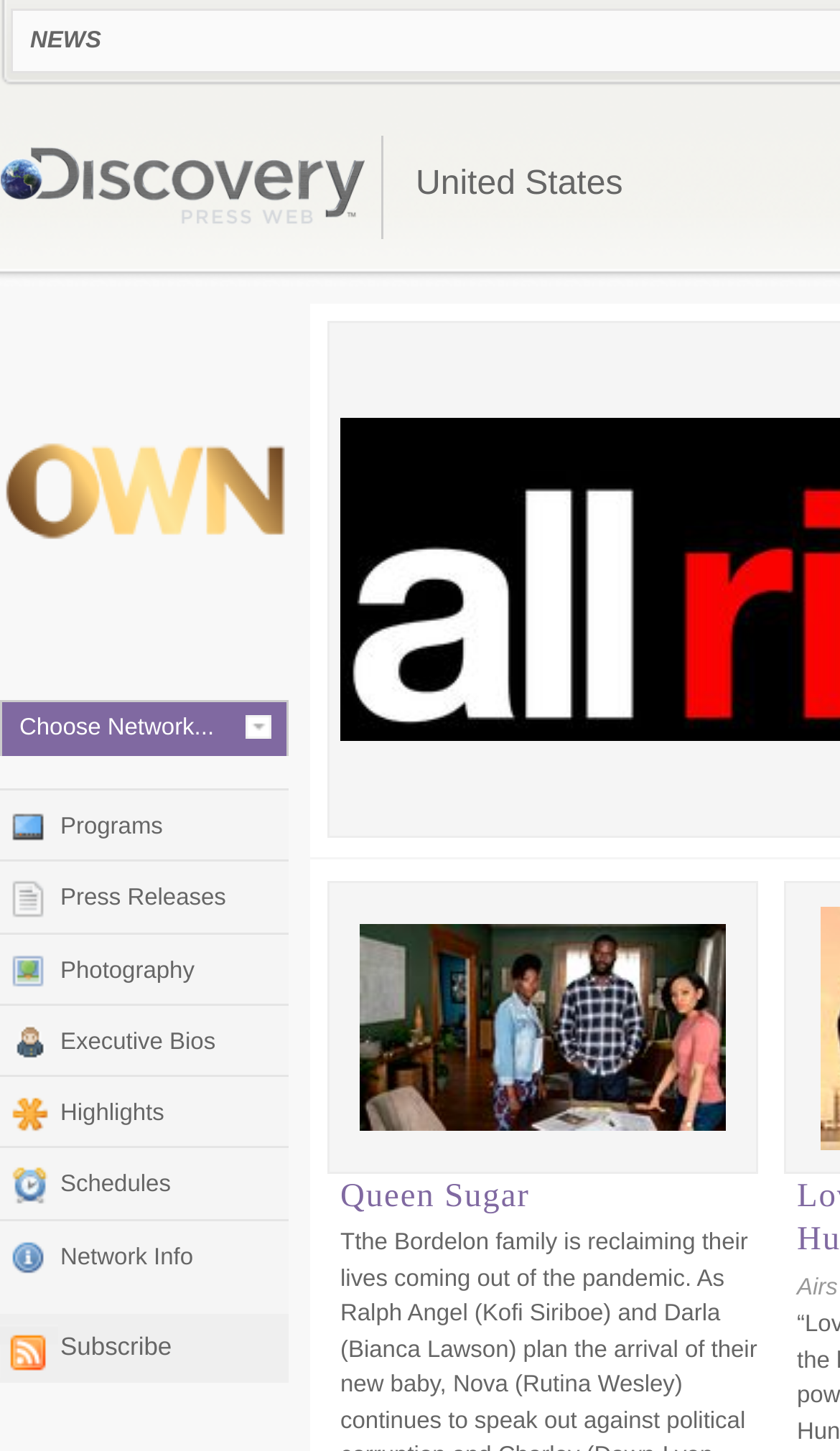Could you locate the bounding box coordinates for the section that should be clicked to accomplish this task: "visit the page about climate change".

None